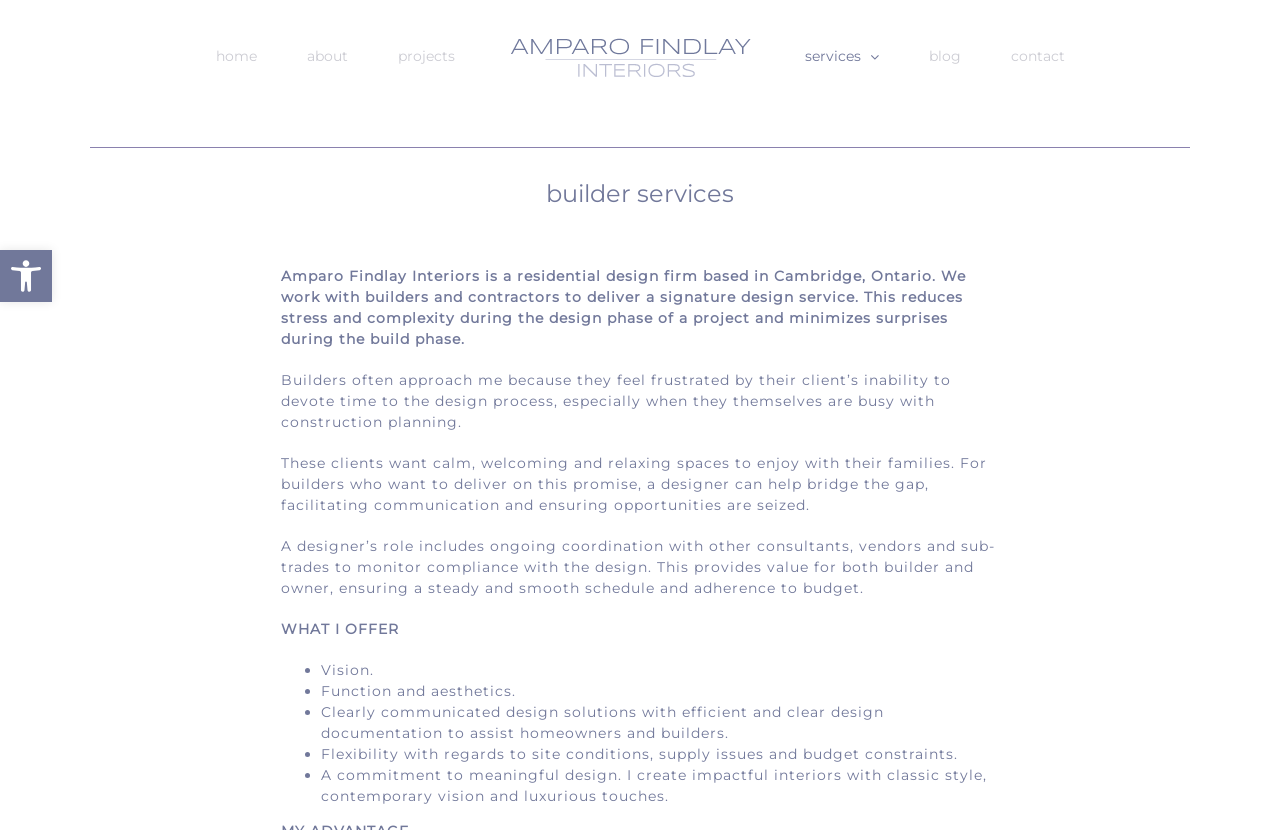Could you provide the bounding box coordinates for the portion of the screen to click to complete this instruction: "Read about the company"?

[0.219, 0.321, 0.754, 0.419]